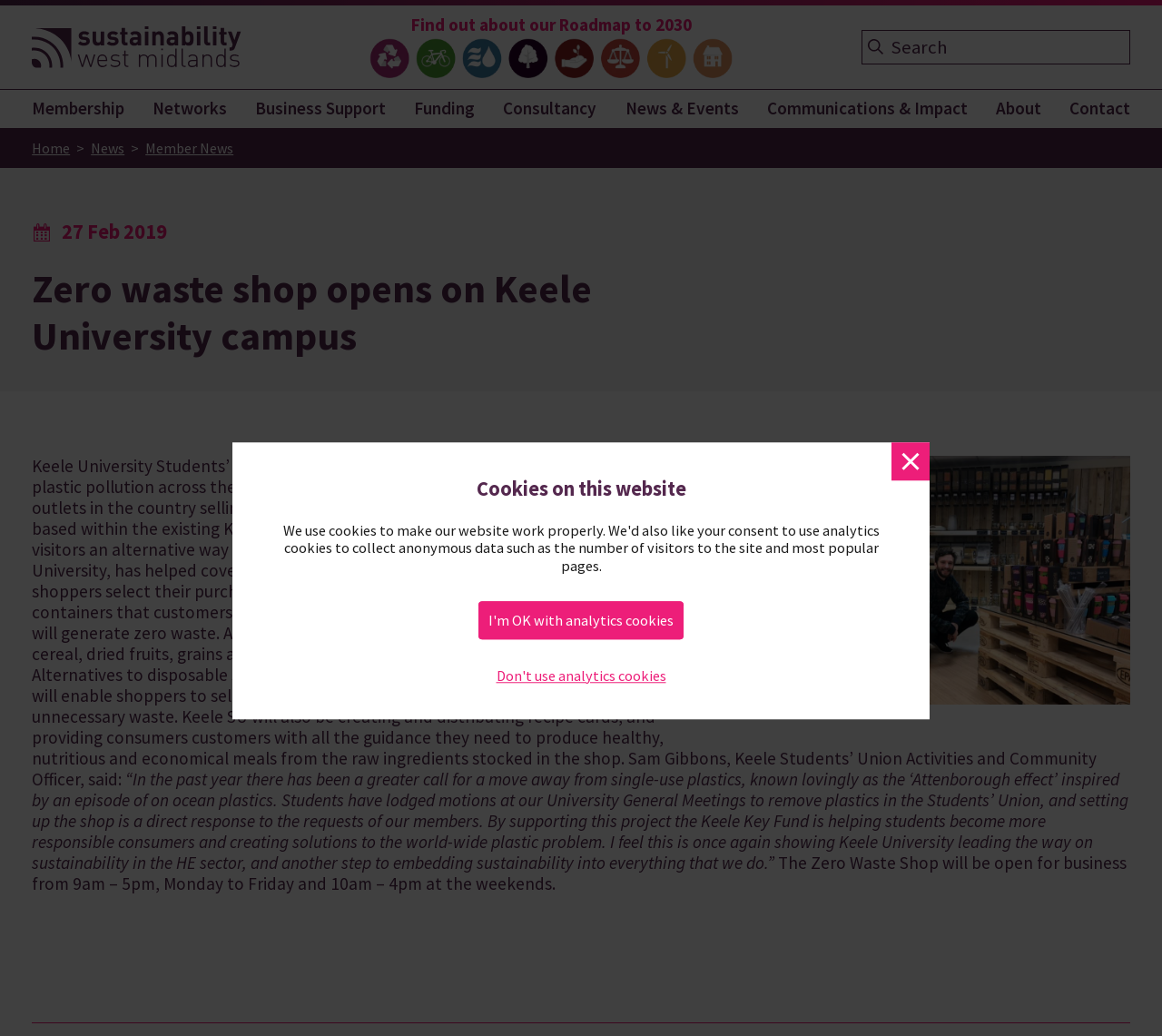What is the purpose of the Zero Waste Shop?
Based on the visual details in the image, please answer the question thoroughly.

The article states that the Zero Waste Shop is aimed at cutting plastic pollution across the University, and it sells products with no packaging, allowing customers to shop in an environmentally friendly way.